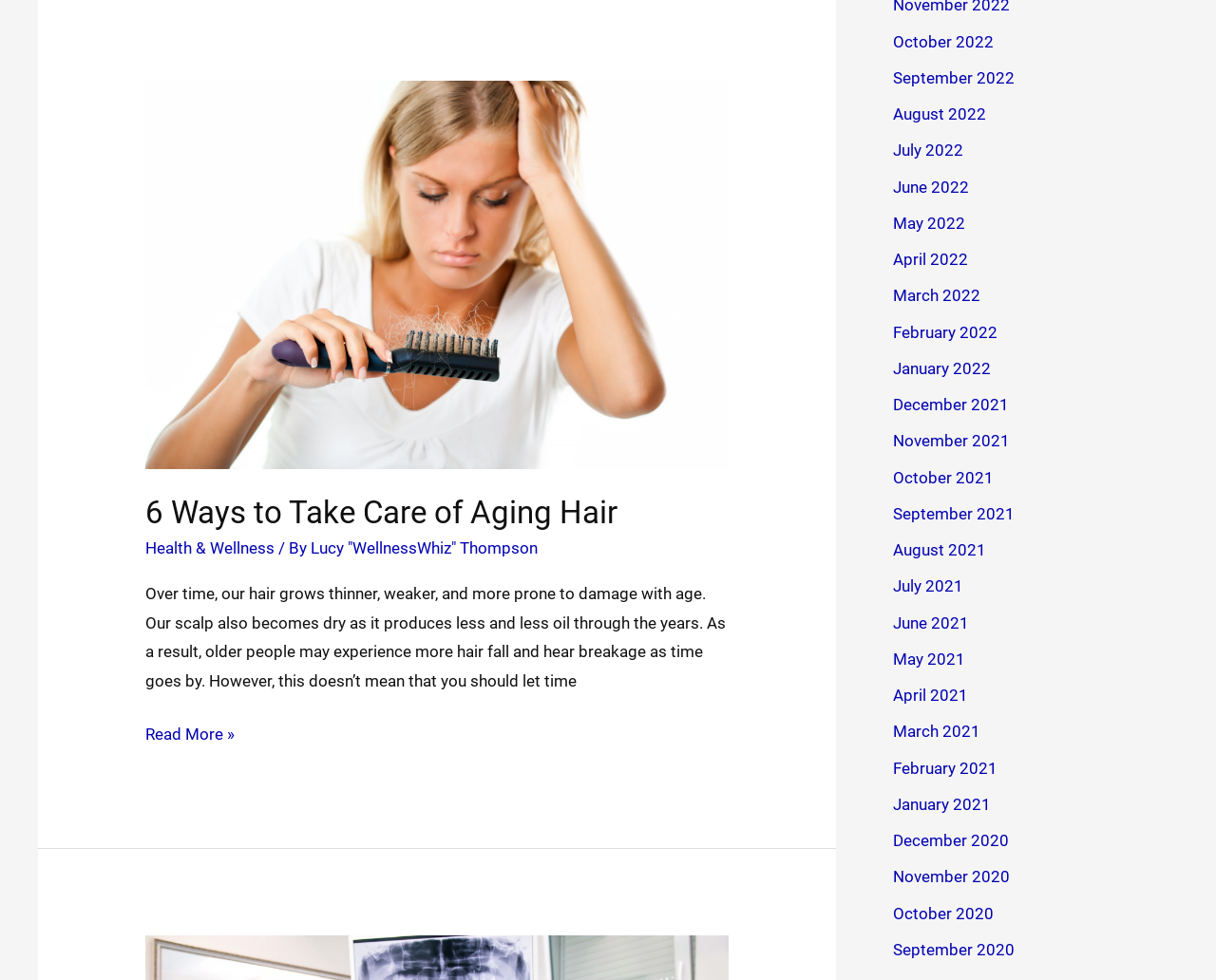How many months are listed in the archive?
Answer the question with a single word or phrase by looking at the picture.

24